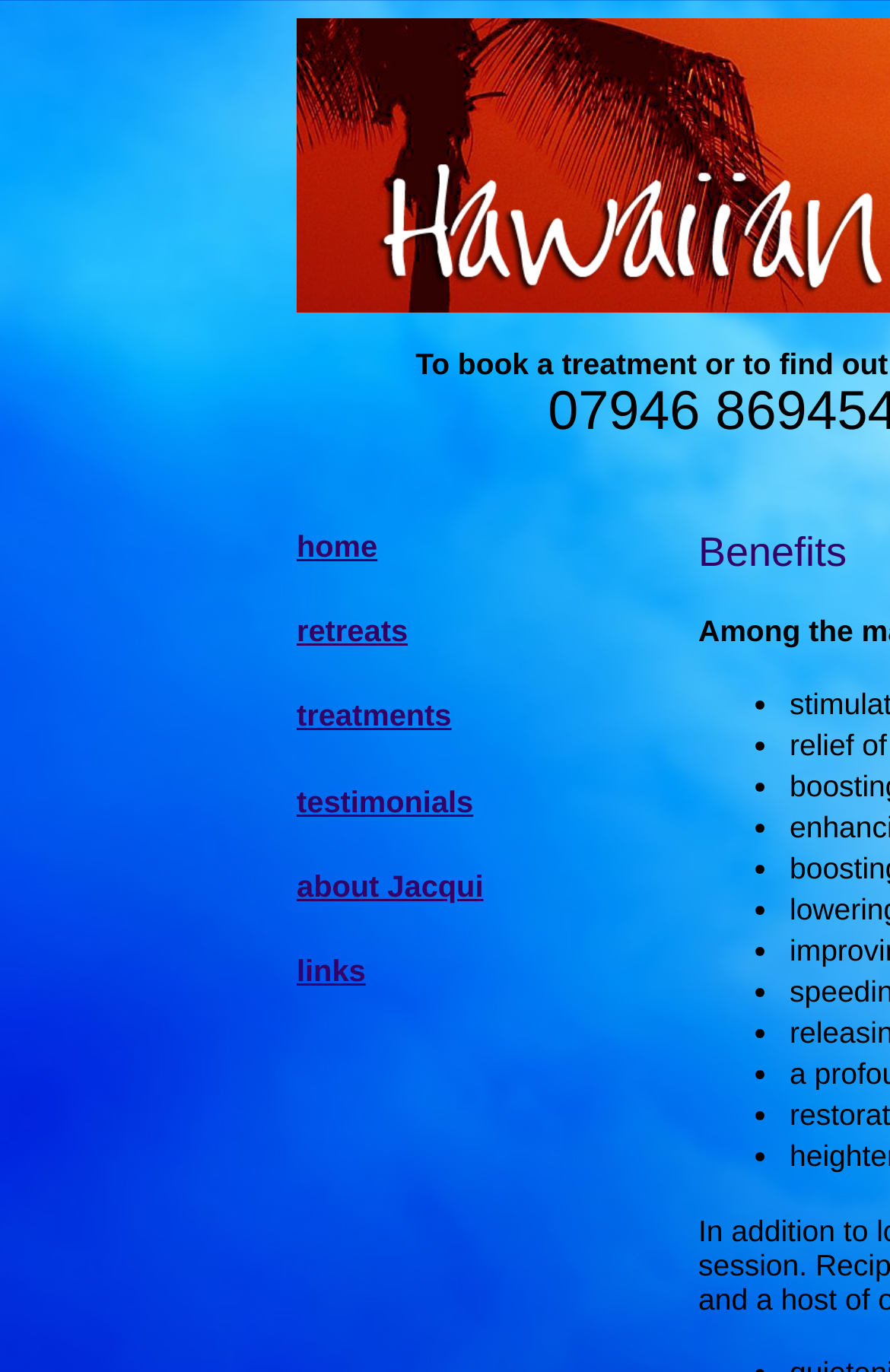Please respond in a single word or phrase: 
How many bullet points are there in the list?

11